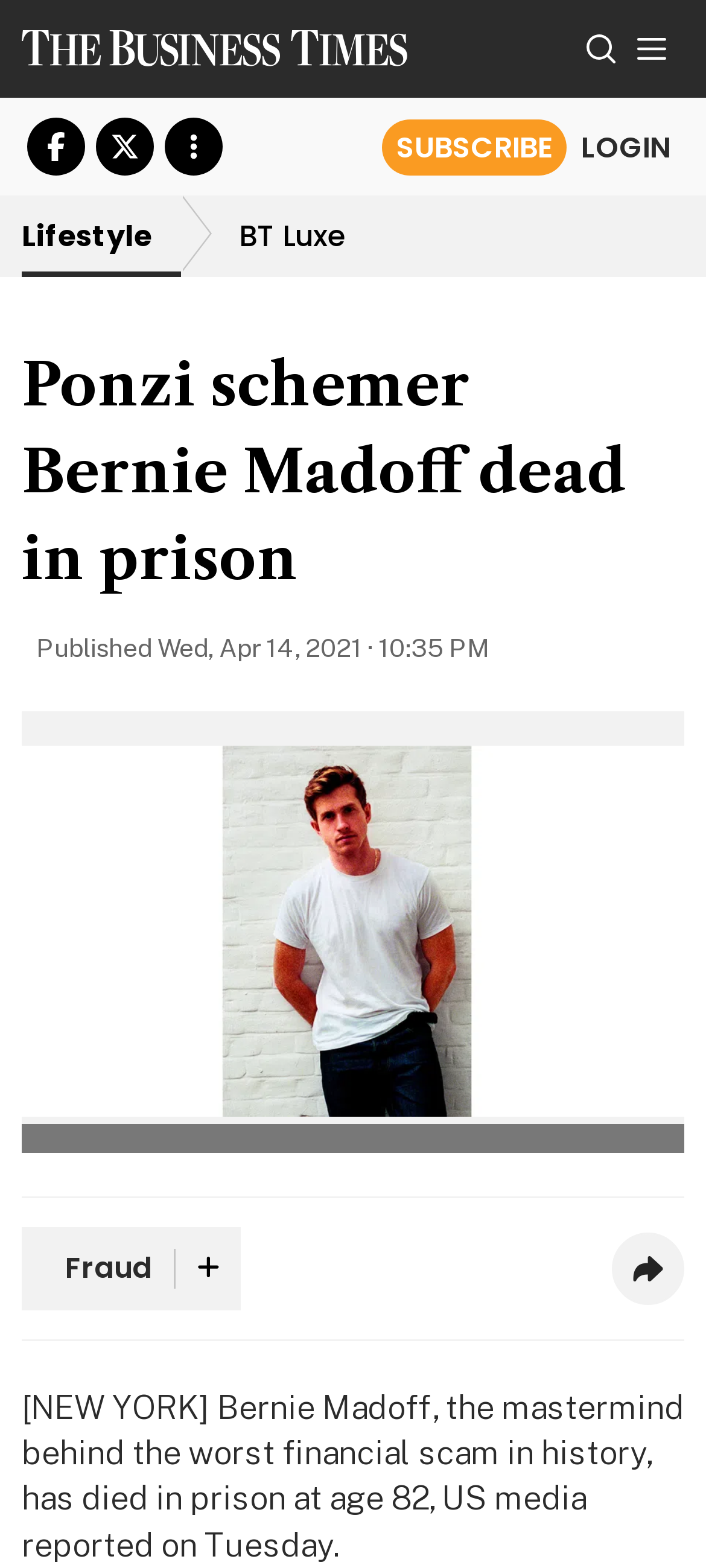What is the name of the author?
Provide a well-explained and detailed answer to the question.

I found the name of the author by looking at the image caption, which says 'Daniel Lee'.